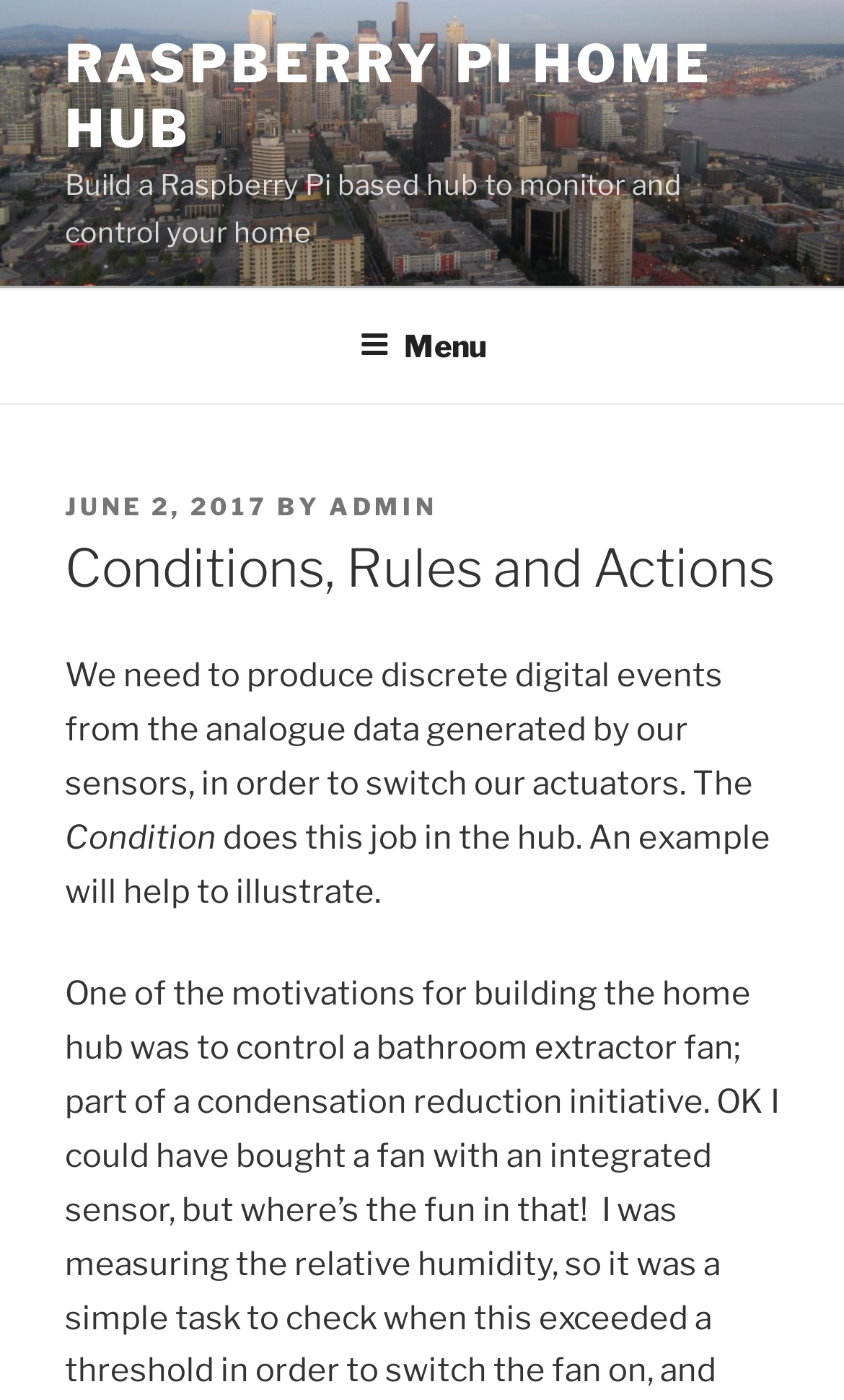Offer a comprehensive description of the webpage’s content and structure.

The webpage is about building a Raspberry Pi-based home hub, specifically focusing on conditions, rules, and actions. At the top, there is a link to "RASPBERRY PI HOME HUB" and a brief description of the project. Below this, there is a top menu navigation bar that spans the entire width of the page. 

On the left side of the page, there is a menu button labeled "Menu" that, when expanded, reveals a header section. This section contains information about the post, including the date "JUNE 2, 2017" and the author "ADMIN". 

Below the header section, there is a main heading titled "Conditions, Rules and Actions". Following this heading, there are two paragraphs of text that explain the purpose of the hub in producing discrete digital events from analogue sensor data. The text is positioned in the middle of the page, with a significant amount of whitespace around it.